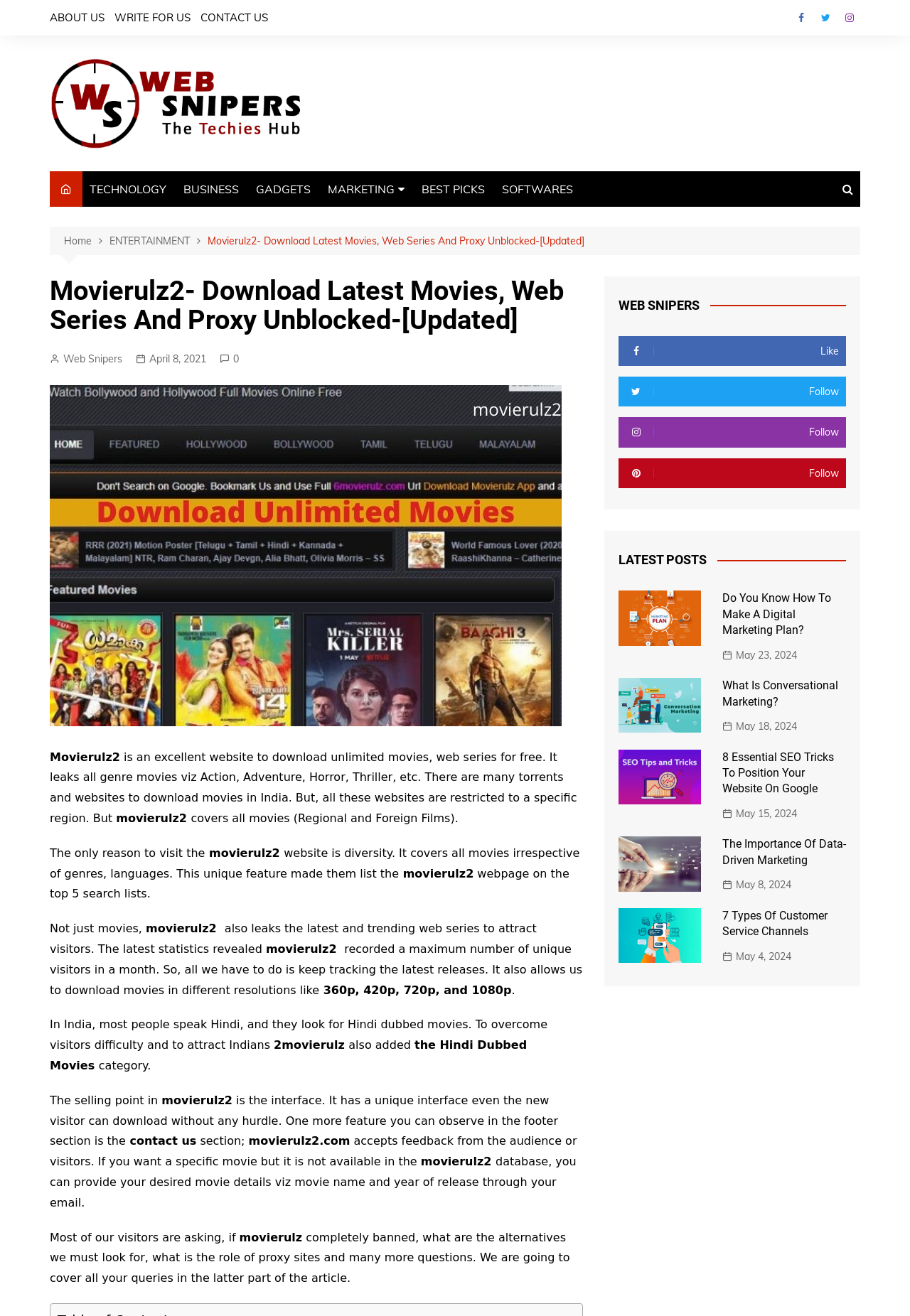What is the name of the website?
Refer to the image and answer the question using a single word or phrase.

Movierulz2